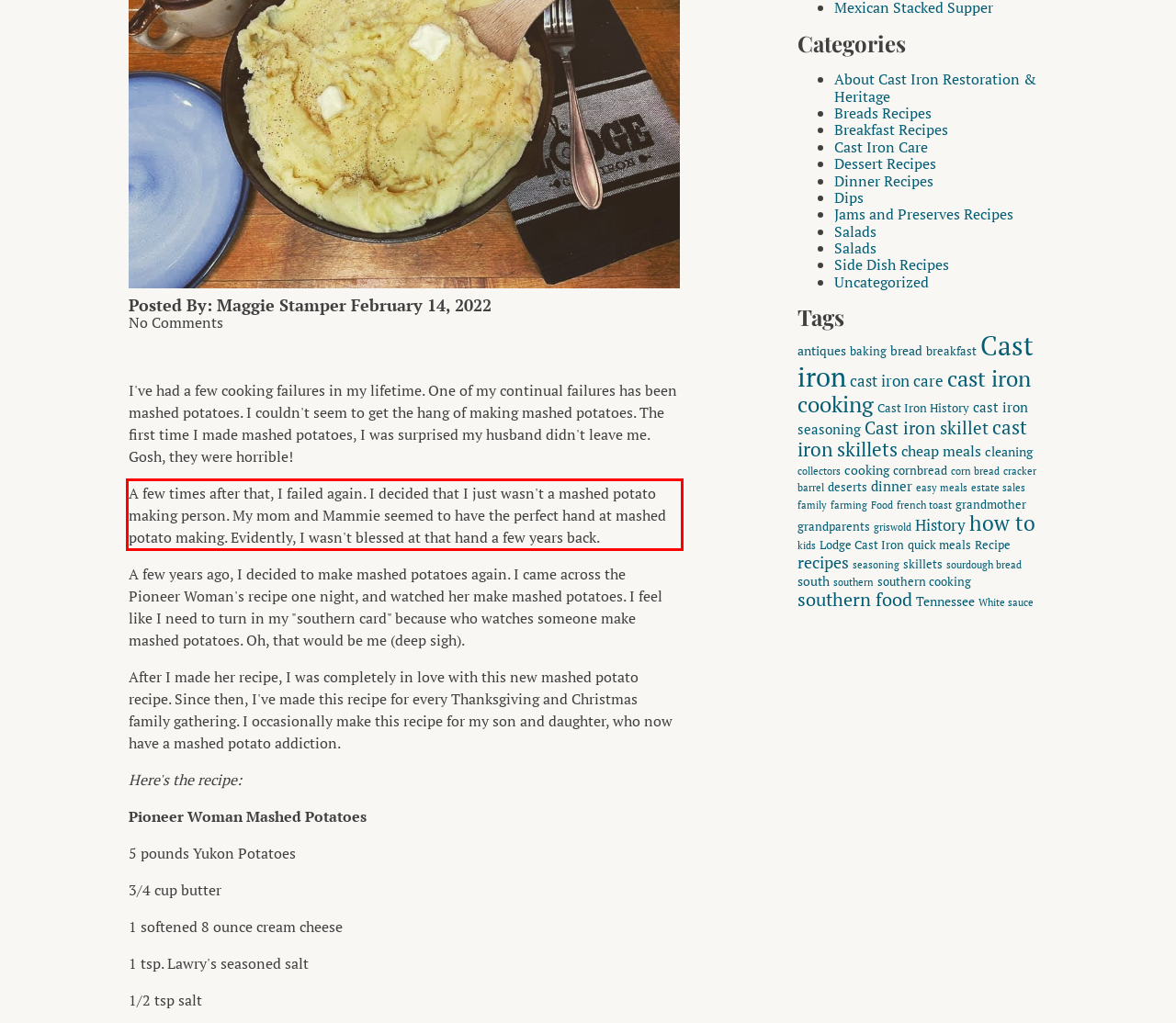Within the screenshot of the webpage, locate the red bounding box and use OCR to identify and provide the text content inside it.

A few times after that, I failed again. I decided that I just wasn't a mashed potato making person. My mom and Mammie seemed to have the perfect hand at mashed potato making. Evidently, I wasn't blessed at that hand a few years back.